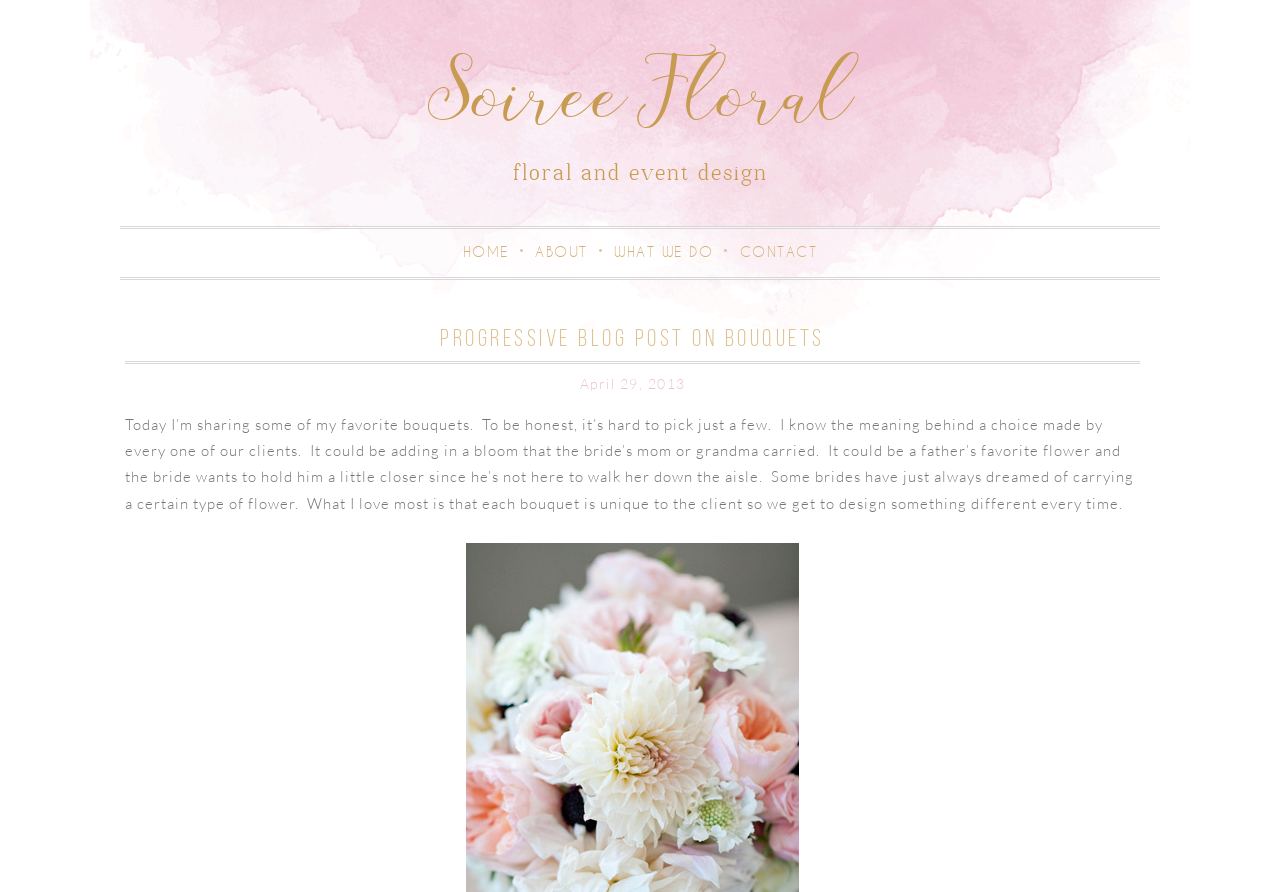What is the date of the blog post?
Provide an in-depth and detailed explanation in response to the question.

The date of the blog post can be found in the time element, which is located below the main heading of the webpage. The text 'April 29, 2013' is the date of the blog post.